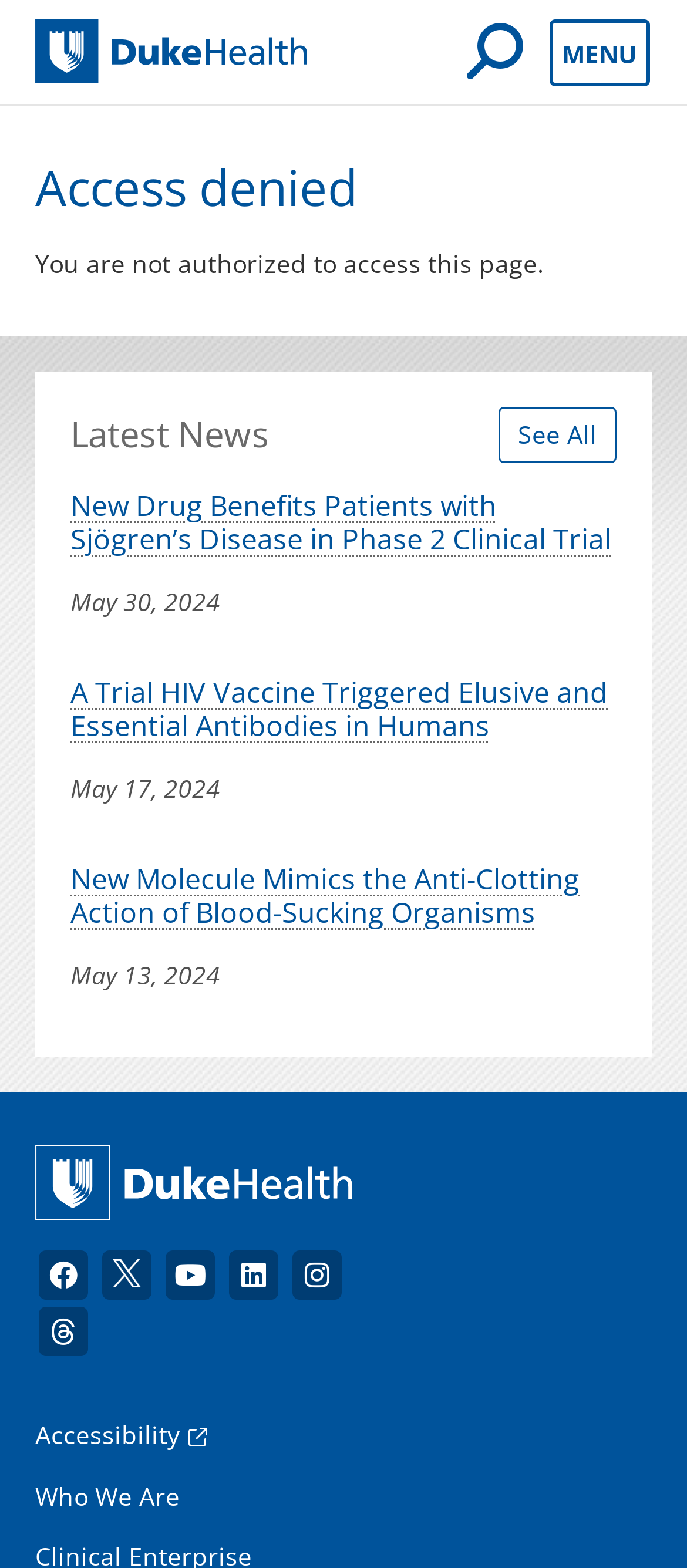Please identify the bounding box coordinates of the clickable region that I should interact with to perform the following instruction: "Open mobile search". The coordinates should be expressed as four float numbers between 0 and 1, i.e., [left, top, right, bottom].

[0.679, 0.012, 0.751, 0.053]